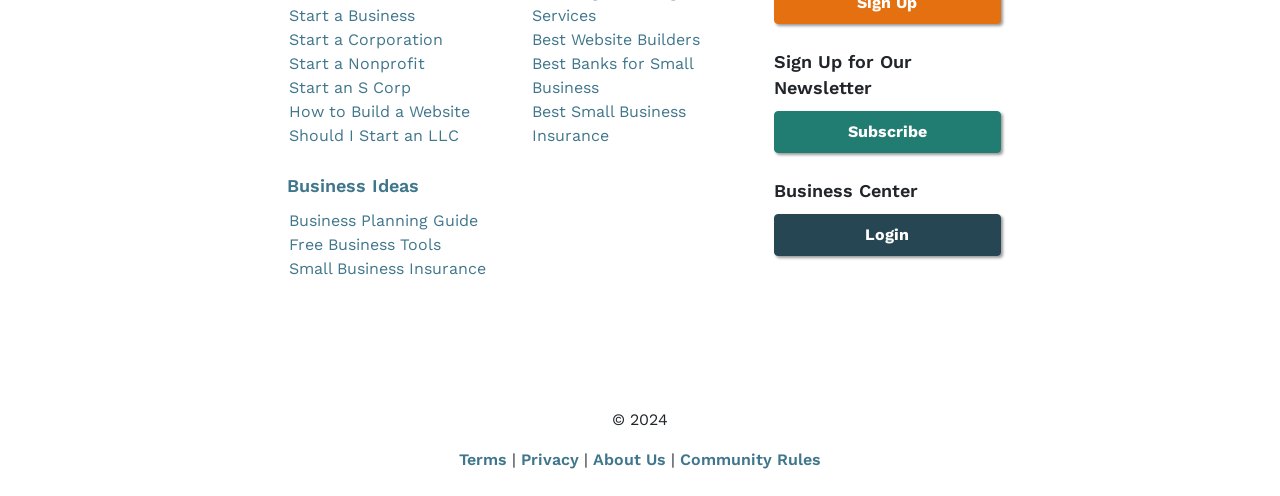Please respond to the question with a concise word or phrase:
How many social media links are present?

5